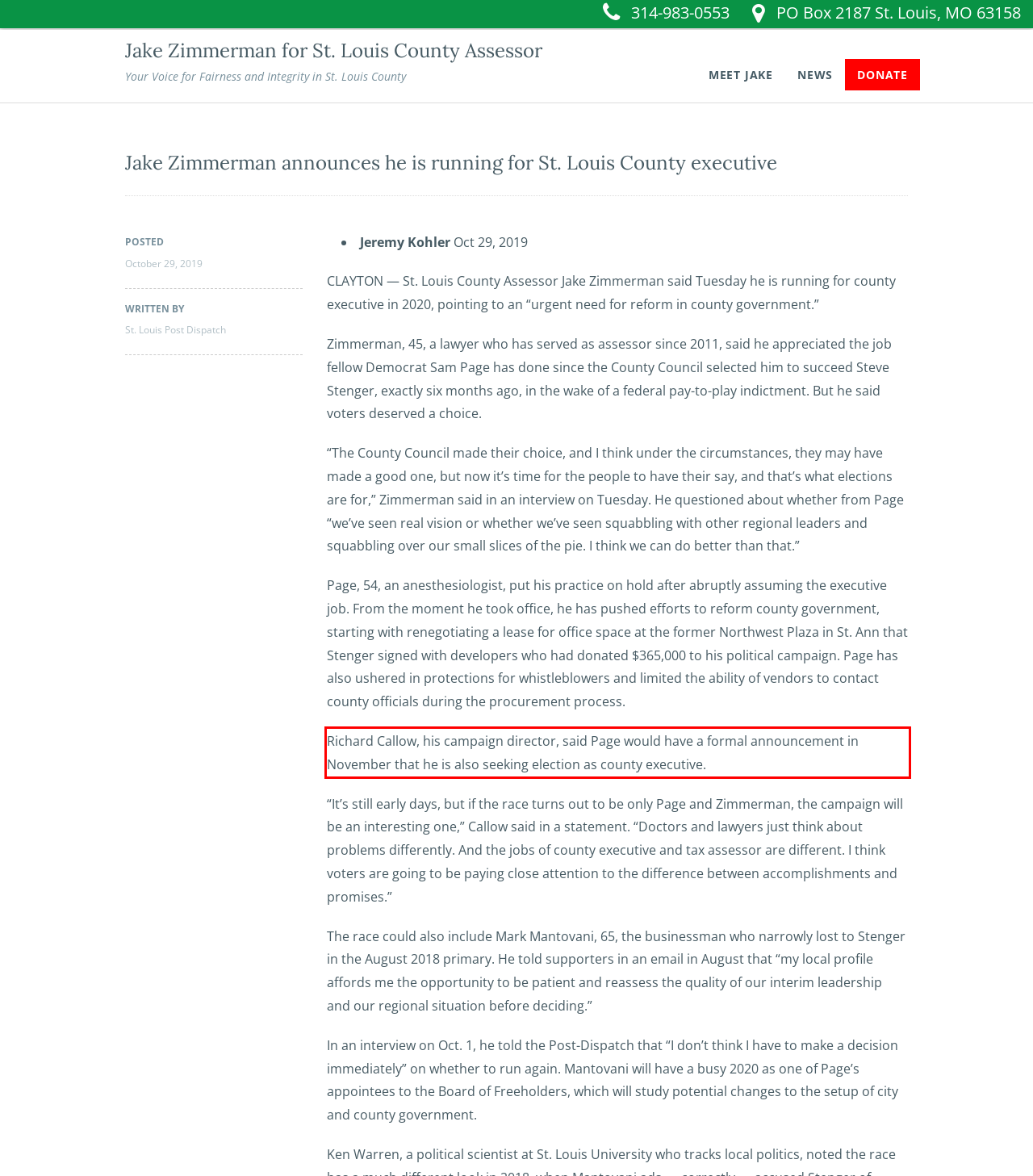You are given a webpage screenshot with a red bounding box around a UI element. Extract and generate the text inside this red bounding box.

Richard Callow, his campaign director, said Page would have a formal announcement in November that he is also seeking election as county executive.